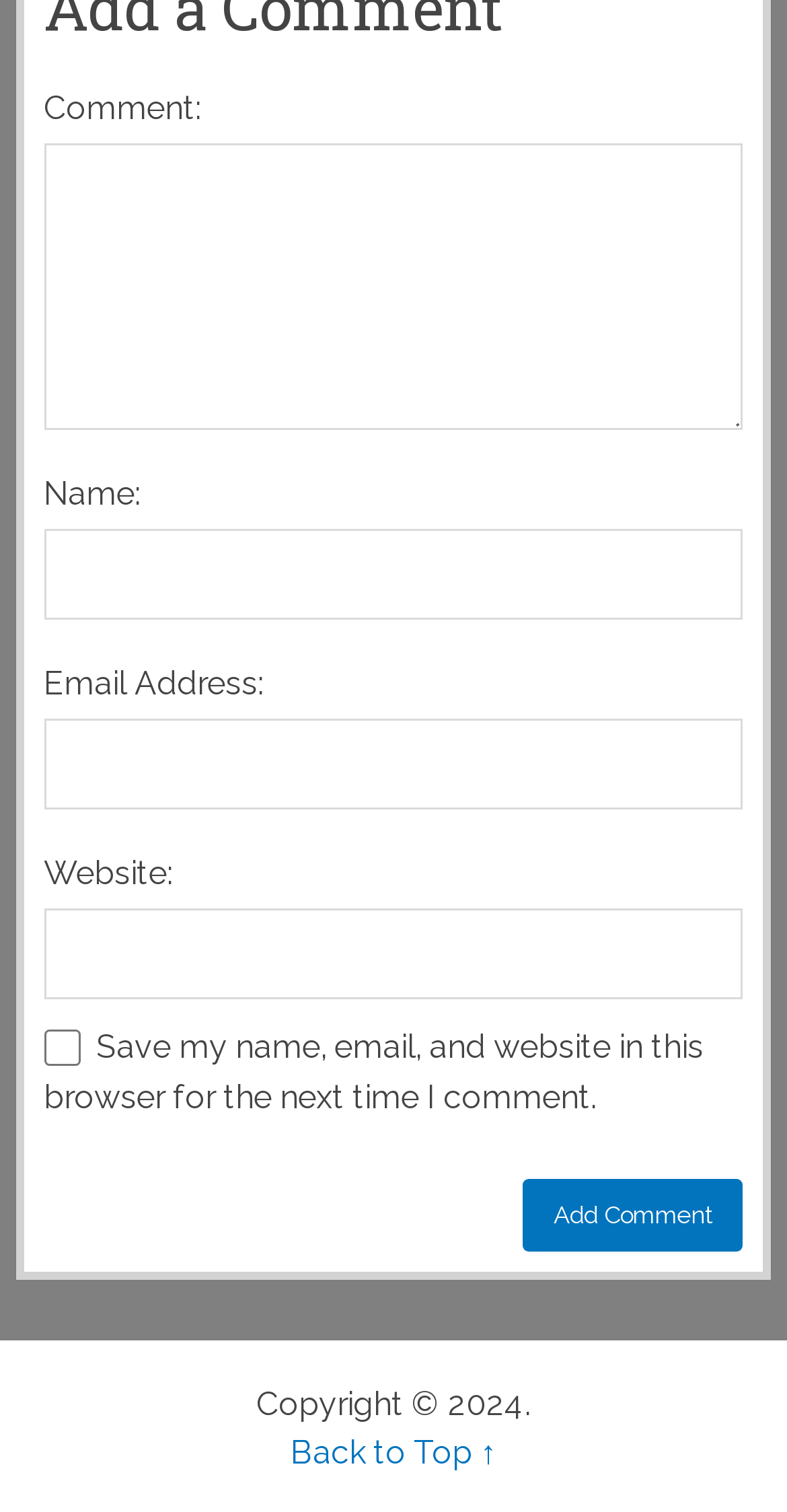What is the button 'Add Comment' used for?
Look at the image and provide a short answer using one word or a phrase.

To submit a comment